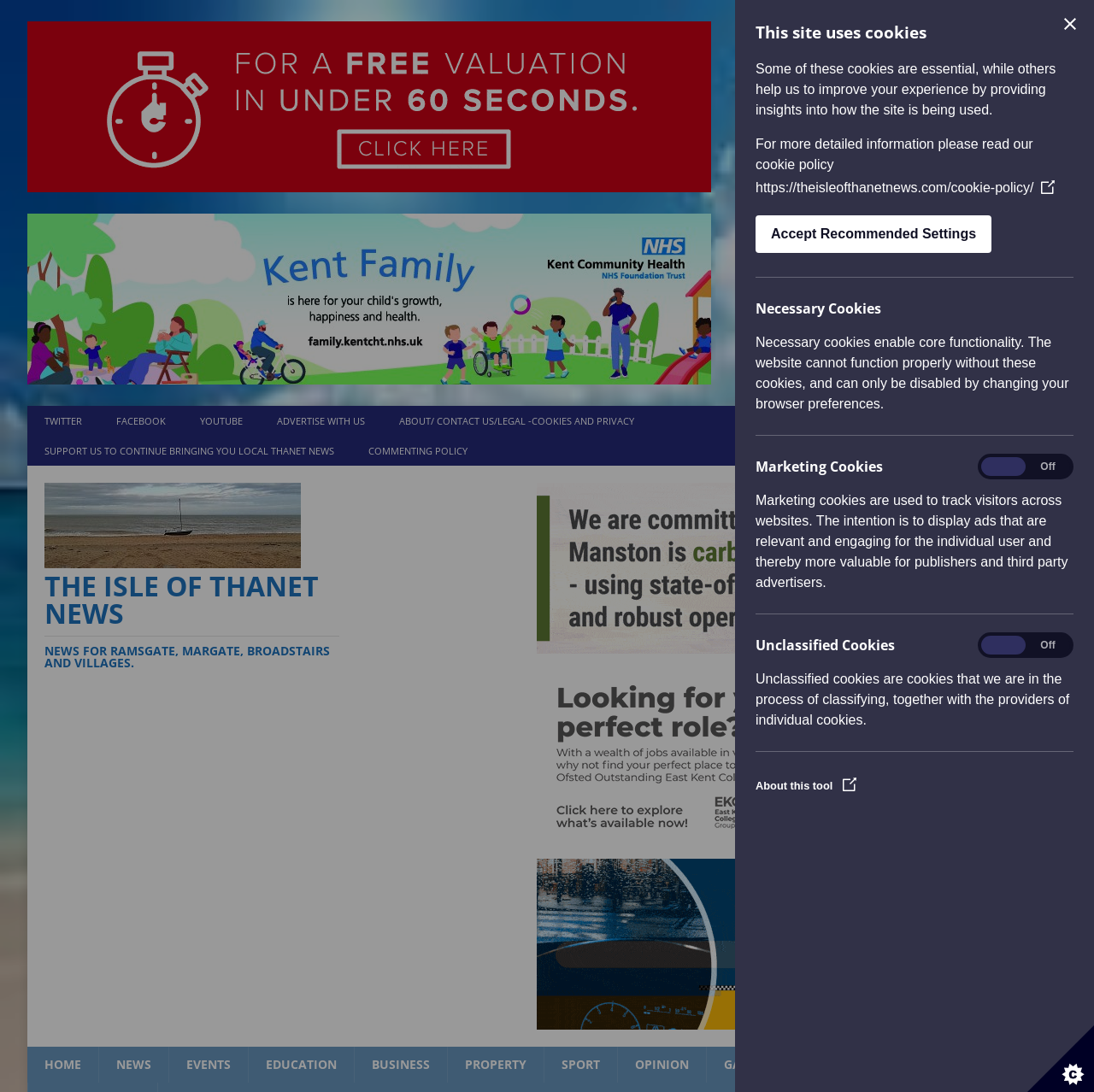Generate a detailed explanation of the webpage's features and information.

This webpage is about The Isle of Thanet News, a local news website covering news, events, and other topics related to Ramsgate, Margate, Broadstairs, and surrounding villages. 

At the top of the page, there is a horizontal row of social media links, including Twitter, Facebook, and YouTube, followed by a row of links to various sections of the website, such as "Home", "News", "Events", and "Education". 

Below these links, there is a large image with a link to a news article about the opening of Silver's Clubworld in Margate. The article's title is "Silver’s Clubworld in Margate has been officially opened – The Isle Of Thanet News". 

On the right side of the page, there is a vertical column of links to social media platforms, including Twitter, Facebook, and YouTube, as well as links to "Advertise with us", "About/Contact us/Legal - Cookies and Privacy", and "Support us to continue bringing you local Thanet news". 

At the bottom of the page, there is a section about cookies, with a heading "This site uses cookies" and a brief description of the types of cookies used. There are also buttons to accept or customize cookie settings. 

Additionally, there are several images scattered throughout the page, including a logo for The Isle of Thanet News and various icons for social media platforms.